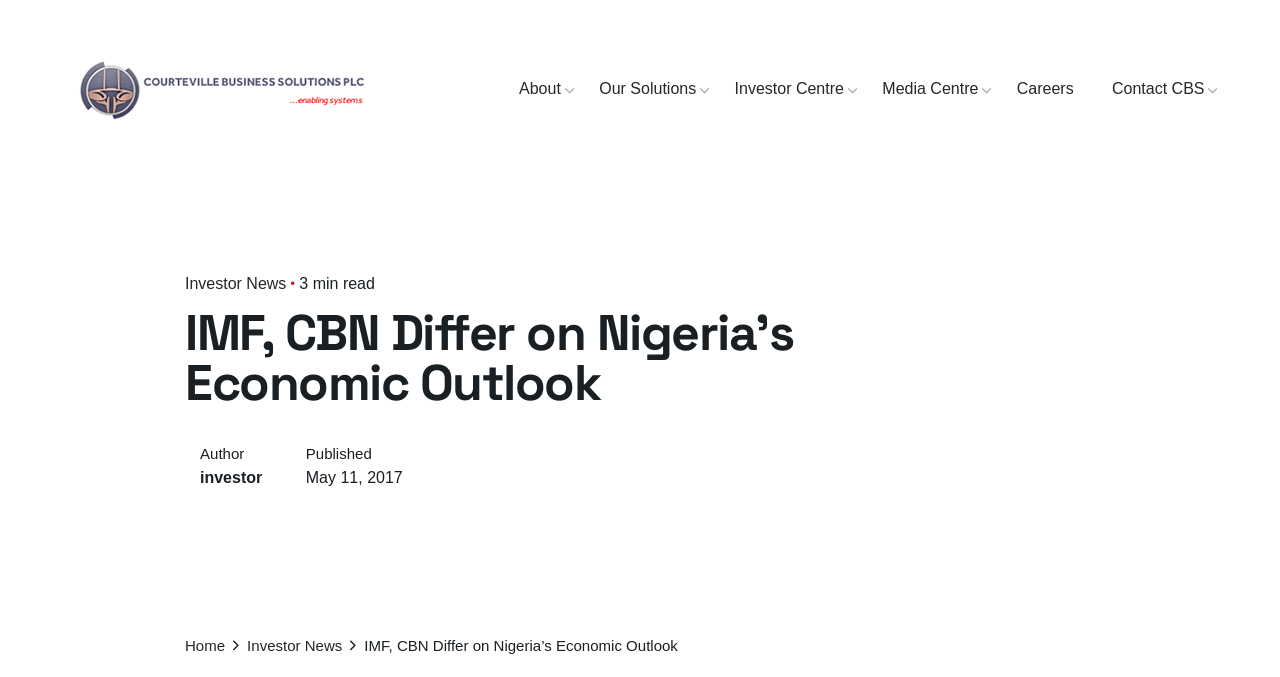Identify the bounding box for the described UI element: "Home".

[0.145, 0.941, 0.176, 0.966]